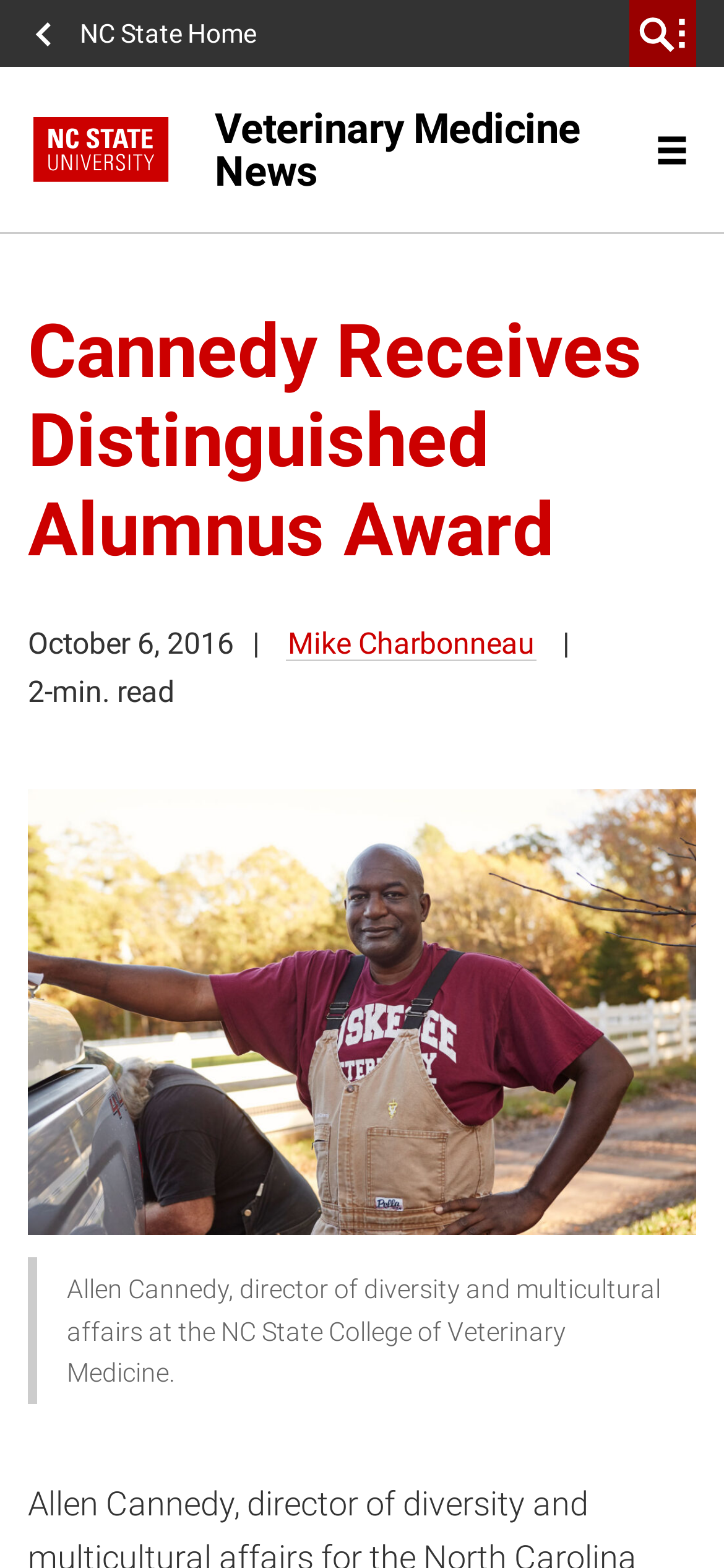Please provide the bounding box coordinates for the UI element as described: "Mike Charbonneau". The coordinates must be four floats between 0 and 1, represented as [left, top, right, bottom].

[0.395, 0.399, 0.741, 0.422]